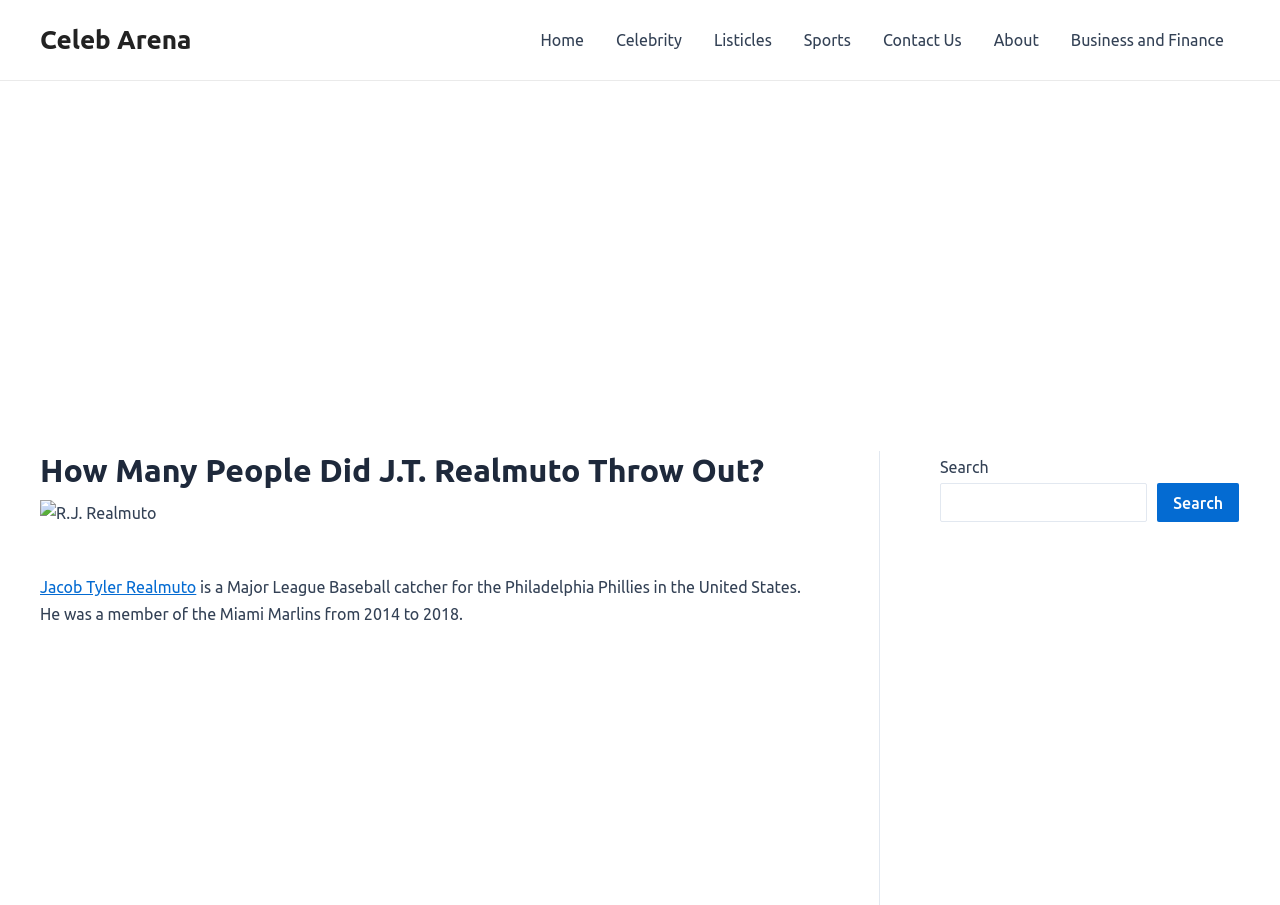Can you determine the bounding box coordinates of the area that needs to be clicked to fulfill the following instruction: "Click on the 'Jacob Tyler Realmuto' link"?

[0.031, 0.639, 0.153, 0.659]